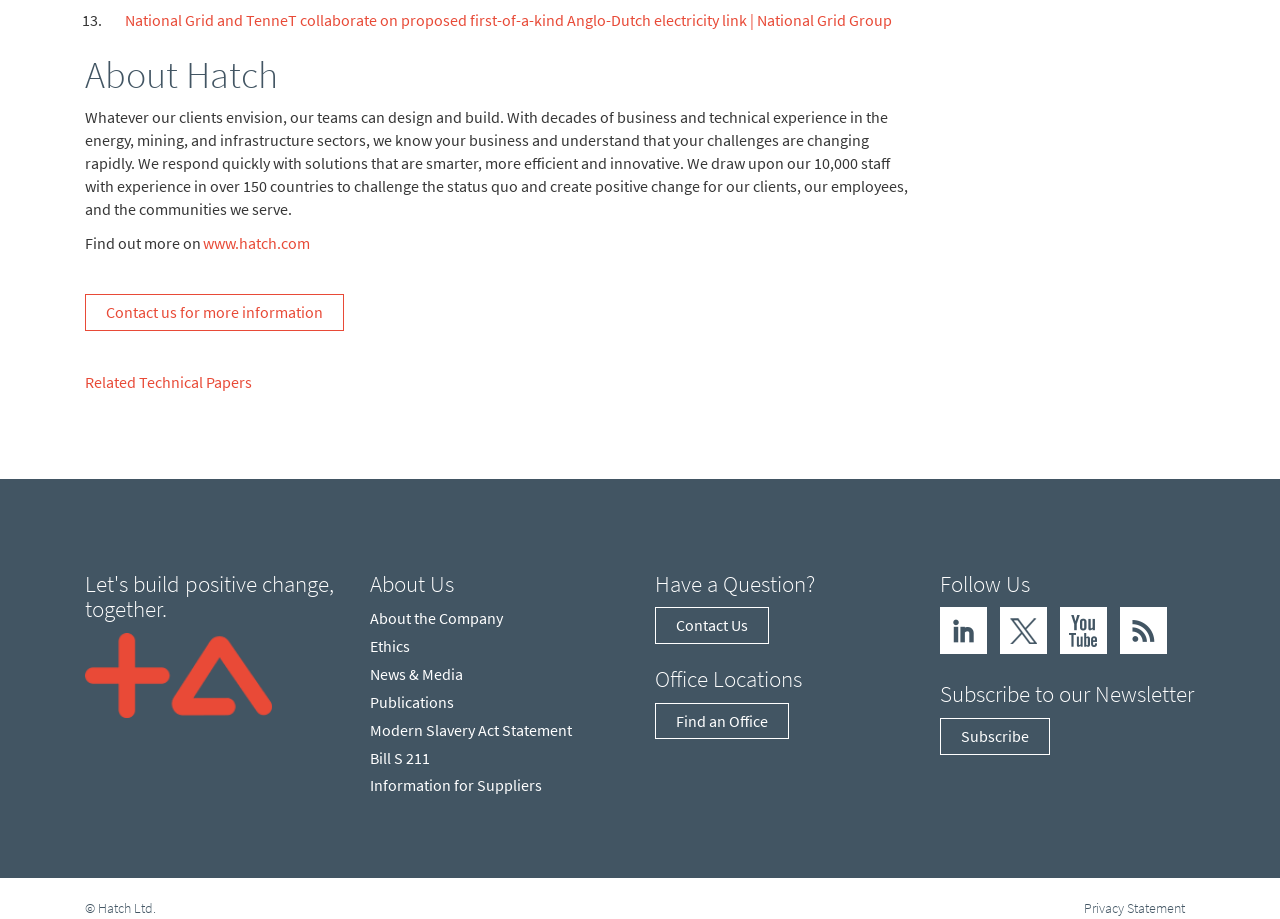Please locate the bounding box coordinates for the element that should be clicked to achieve the following instruction: "Read more about Standard Bank Greenstone Branch Code". Ensure the coordinates are given as four float numbers between 0 and 1, i.e., [left, top, right, bottom].

None